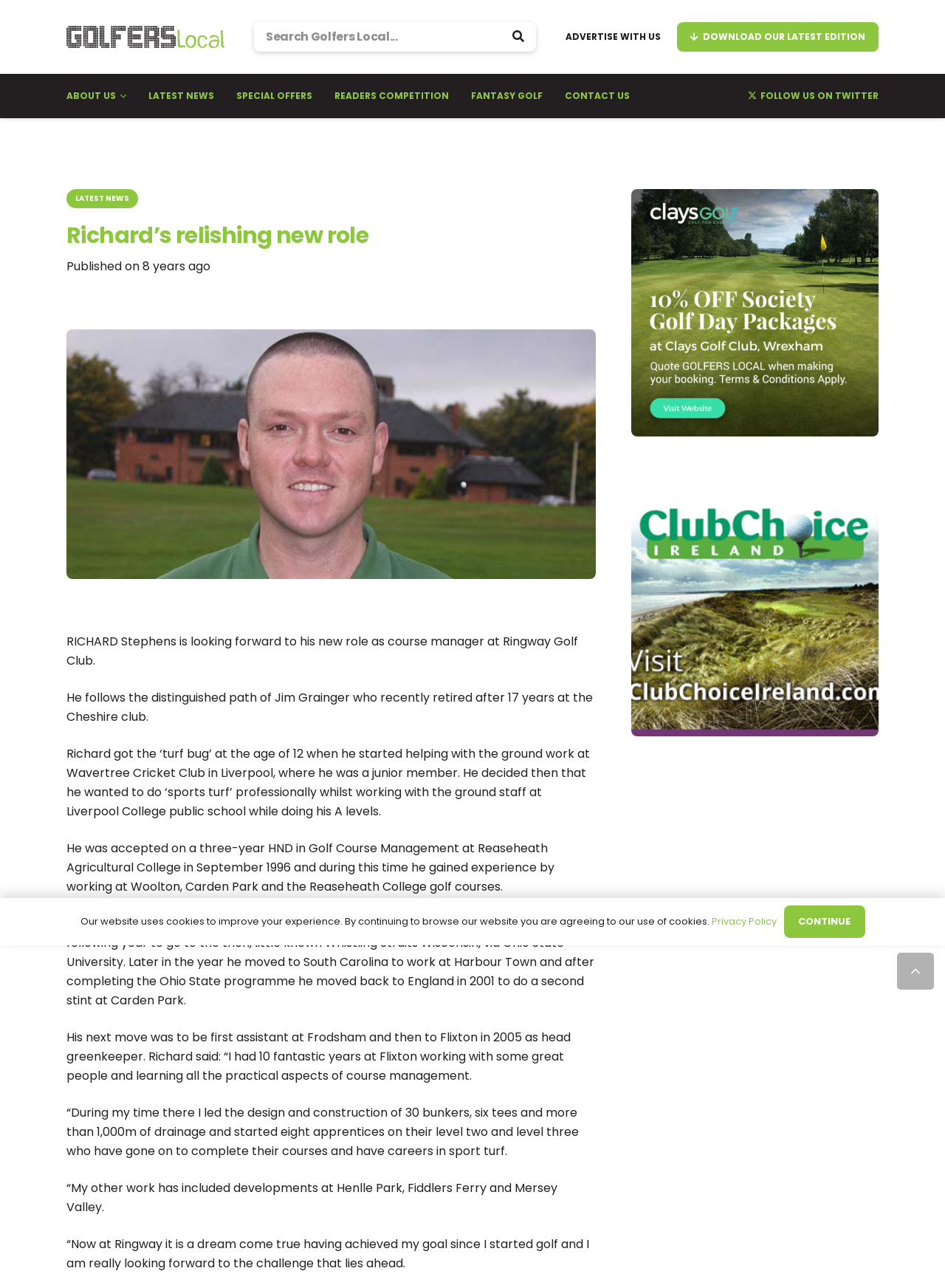Bounding box coordinates are specified in the format (top-left x, top-left y, bottom-right x, bottom-right y). All values are floating point numbers bounded between 0 and 1. Please provide the bounding box coordinate of the region this sentence describes: aria-label="clays-golf-wrexham-society-golf-packages" title="Clays Golf Club, Wrexham"

[0.668, 0.147, 0.93, 0.339]